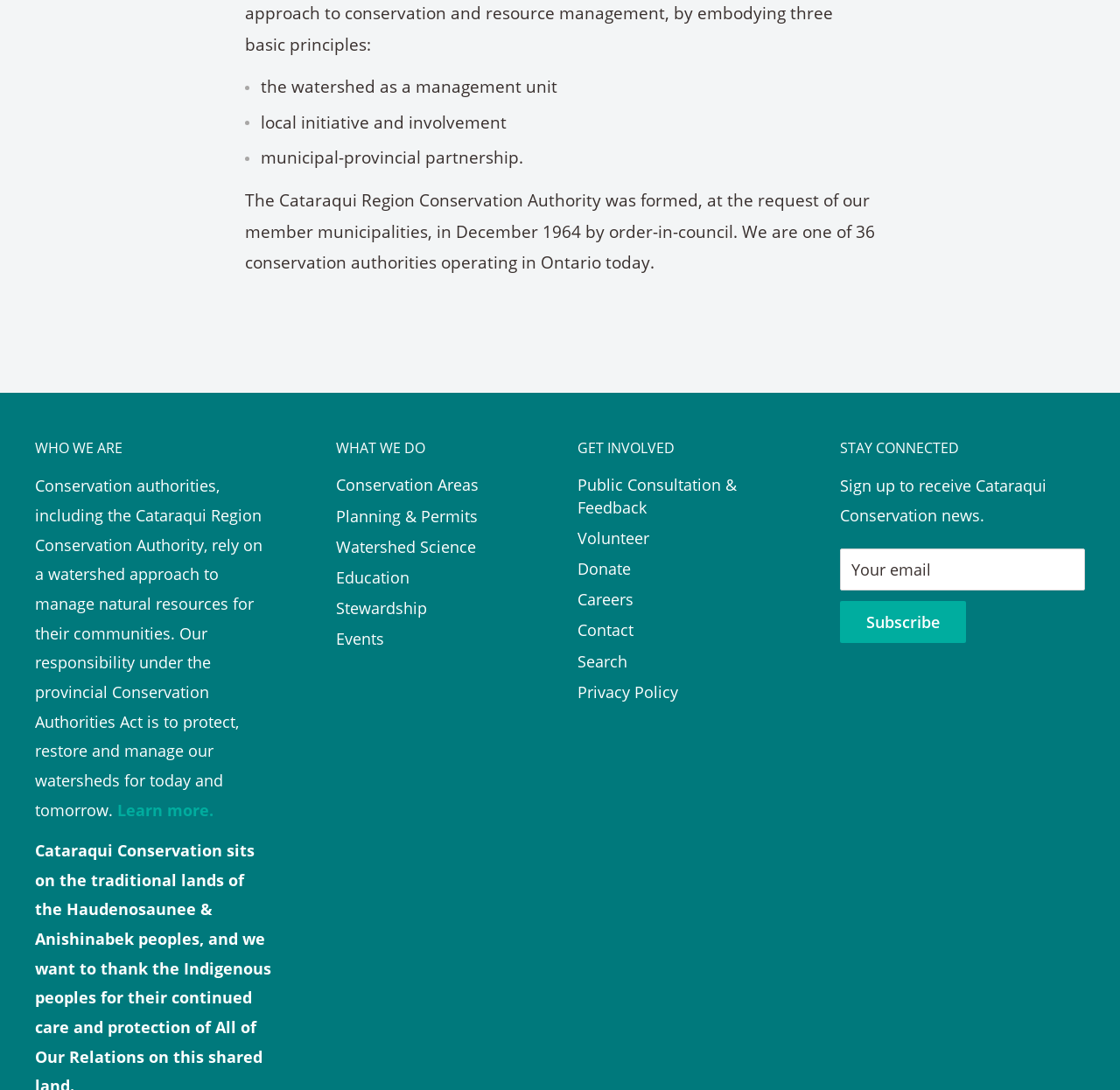Please identify the bounding box coordinates of the element on the webpage that should be clicked to follow this instruction: "Explore Conservation Areas". The bounding box coordinates should be given as four float numbers between 0 and 1, formatted as [left, top, right, bottom].

[0.3, 0.431, 0.461, 0.46]